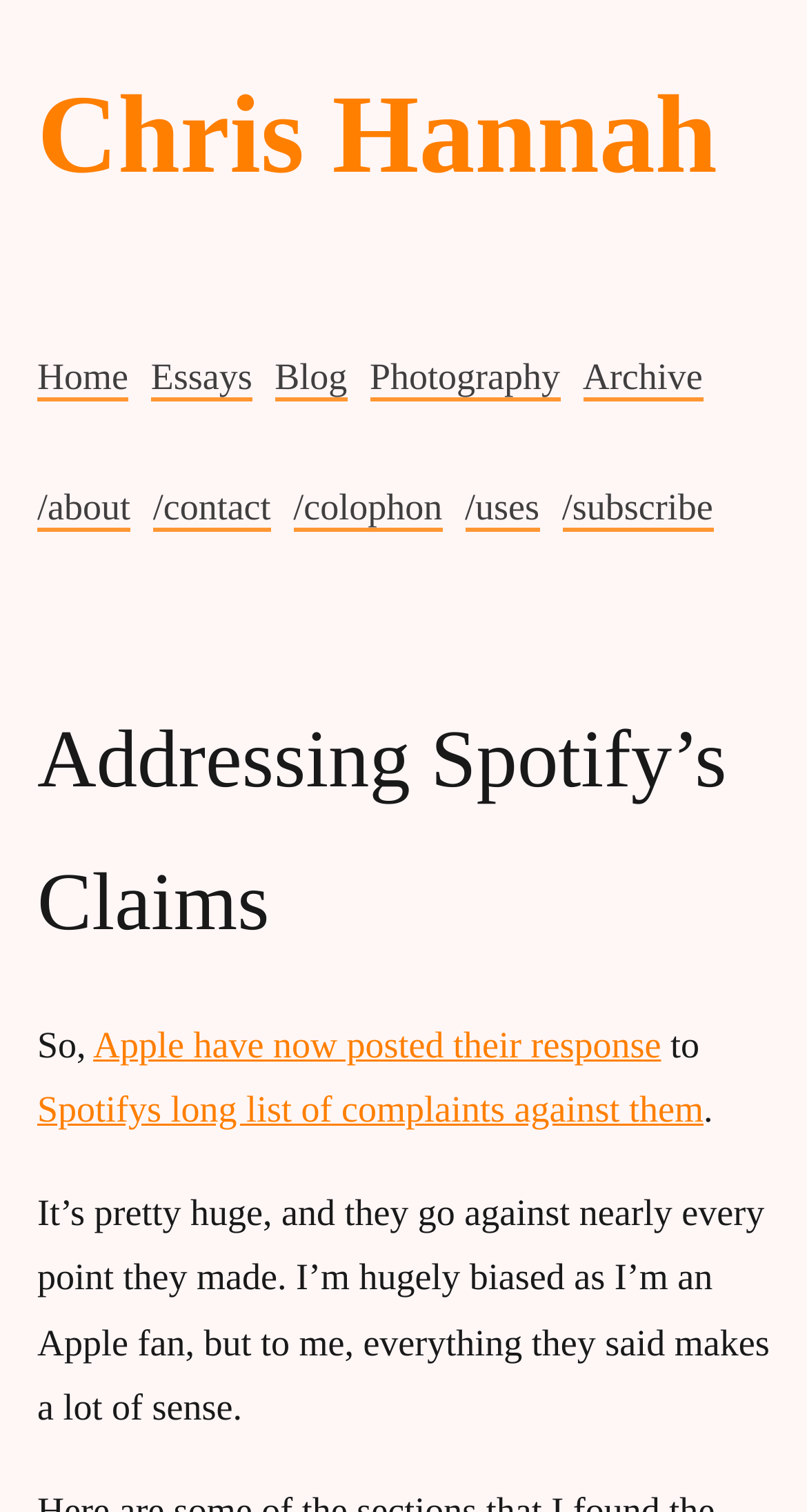Determine the bounding box coordinates of the UI element described by: "Chris Hannah".

[0.046, 0.048, 0.889, 0.13]